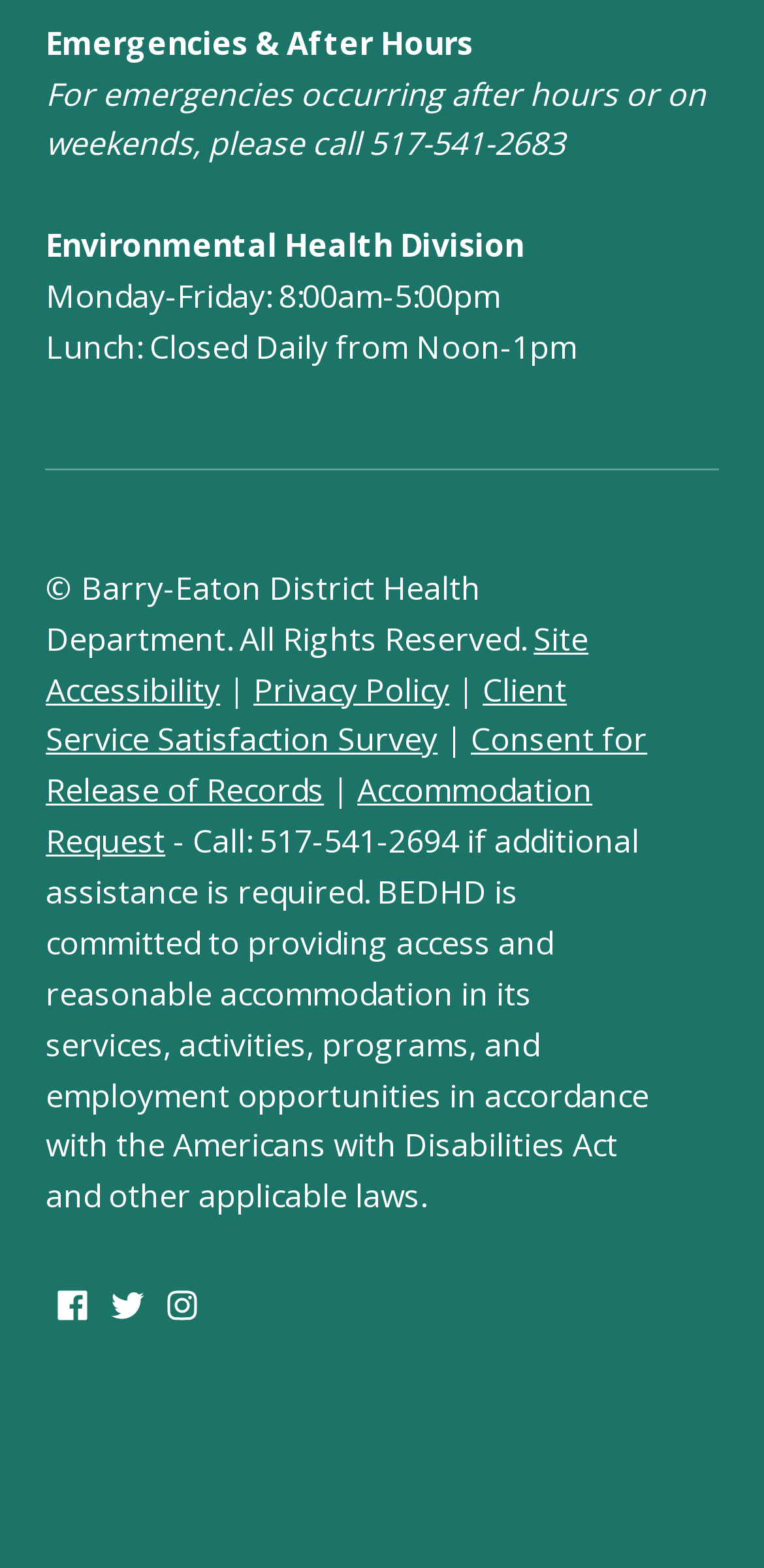Based on the image, please respond to the question with as much detail as possible:
What is the copyright information?

I found the copyright information by looking at the text '© Barry-Eaton District Health Department. All Rights Reserved.' which is located at the bottom of the webpage.